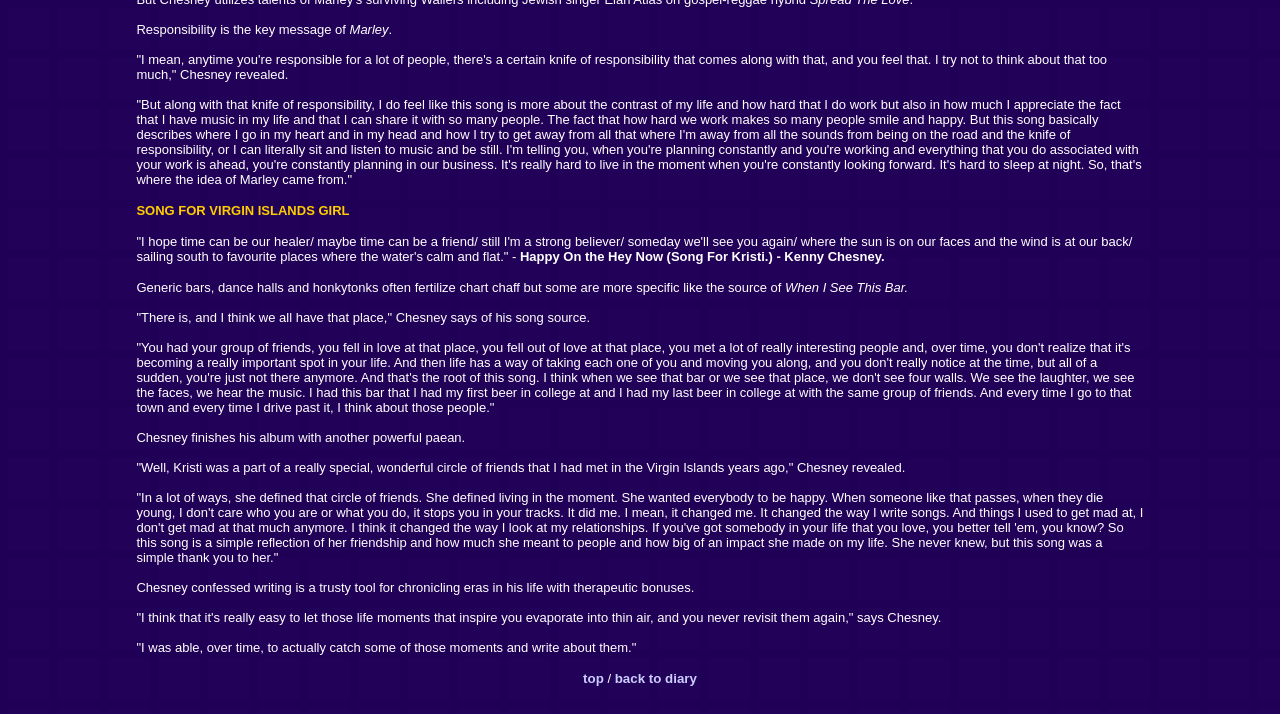From the element description: "back to diary", extract the bounding box coordinates of the UI element. The coordinates should be expressed as four float numbers between 0 and 1, in the order [left, top, right, bottom].

[0.48, 0.94, 0.544, 0.961]